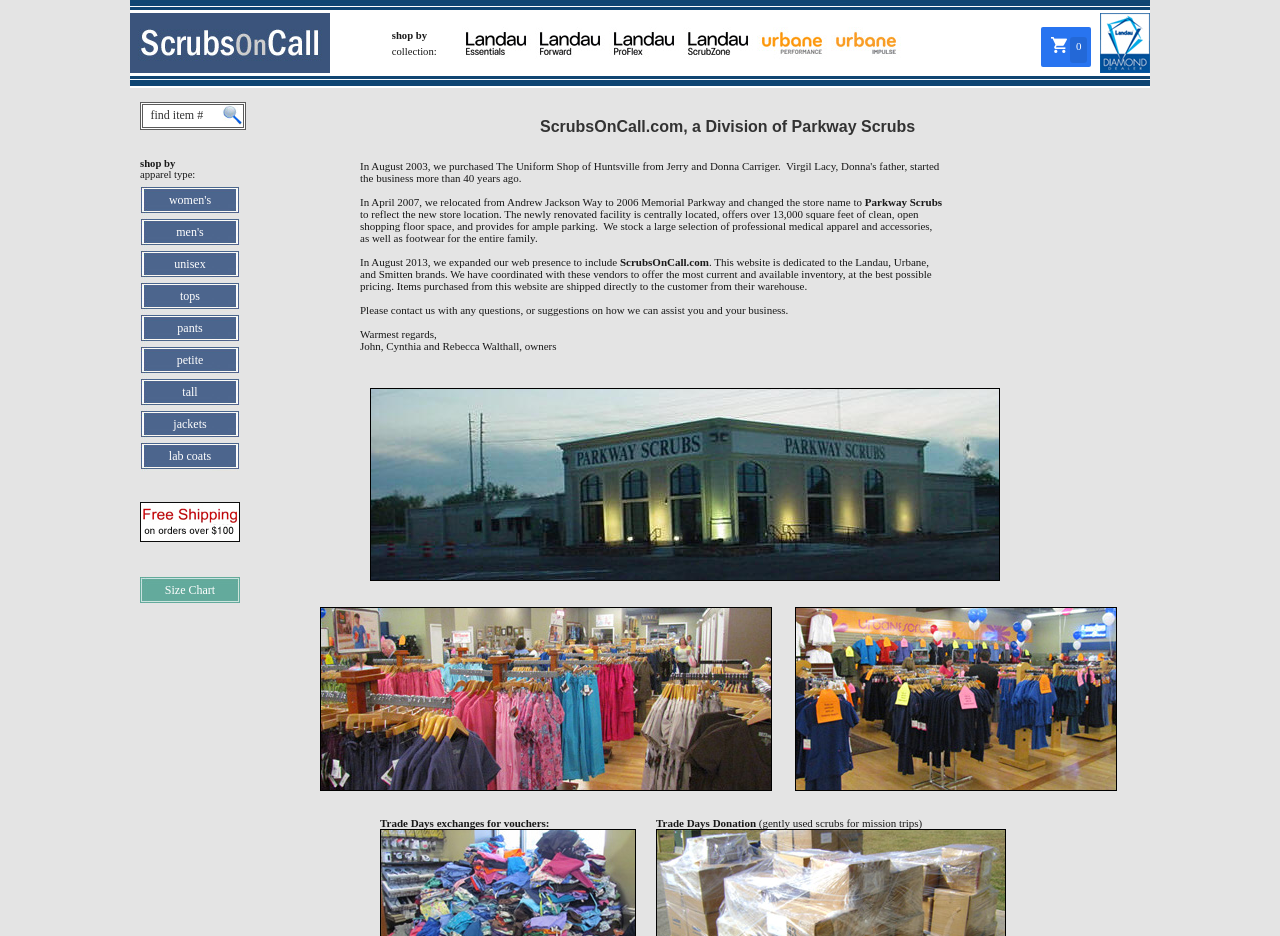Provide the bounding box coordinates in the format (top-left x, top-left y, bottom-right x, bottom-right y). All values are floating point numbers between 0 and 1. Determine the bounding box coordinate of the UI element described as: pants

[0.109, 0.333, 0.188, 0.368]